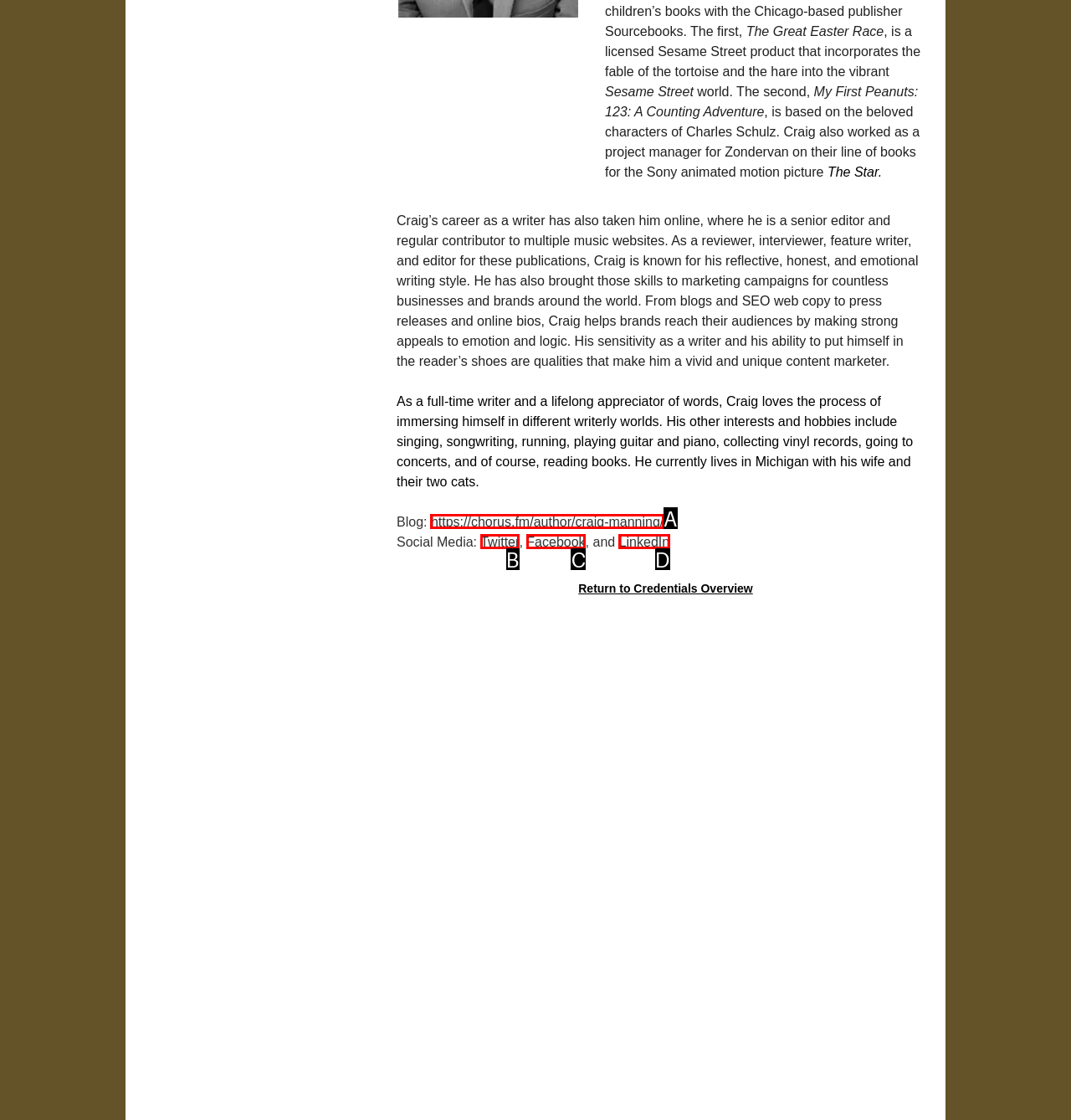Find the option that best fits the description: Twitter. Answer with the letter of the option.

B